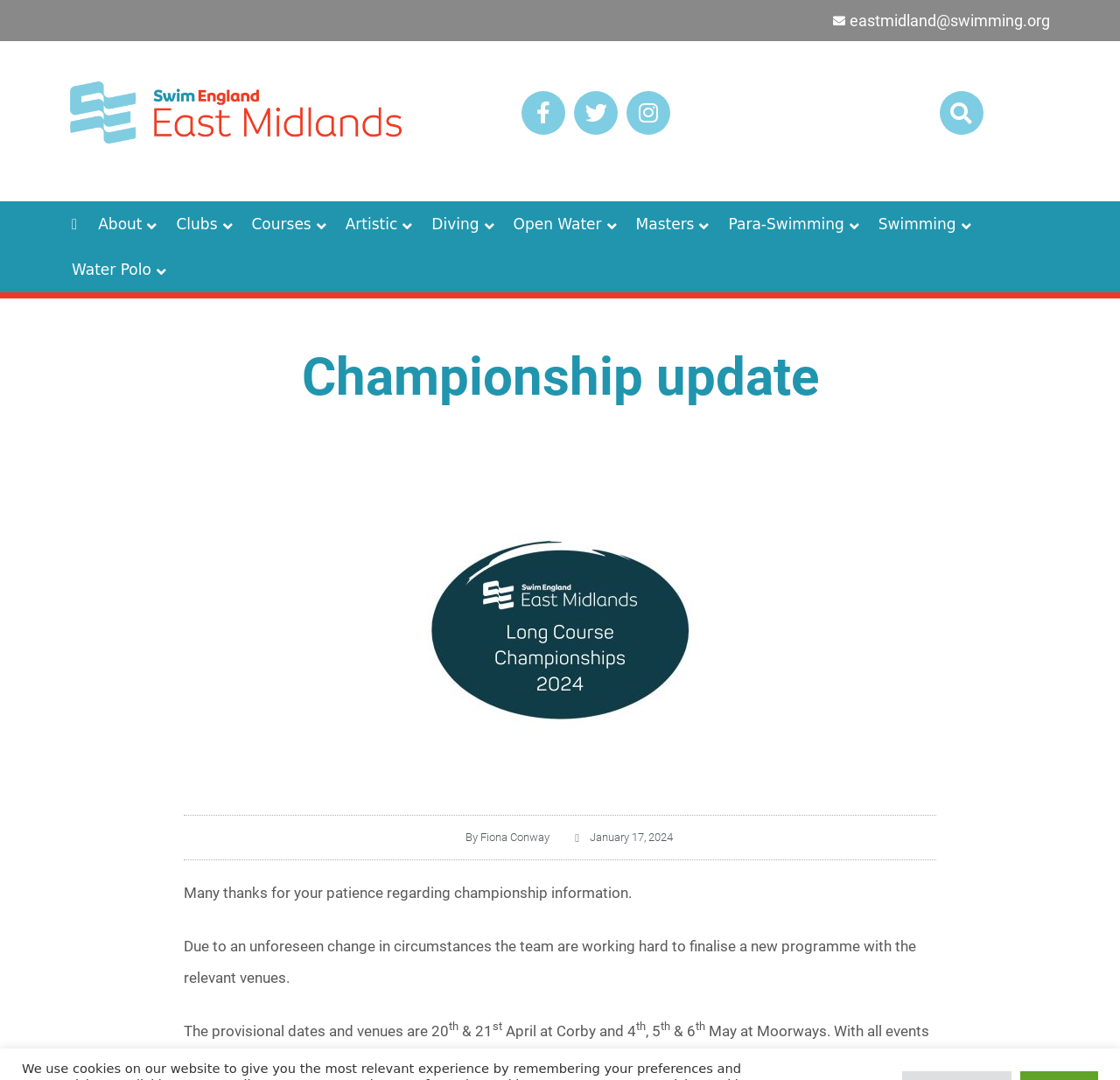What type of swimming is mentioned?
Please provide a comprehensive answer based on the details in the screenshot.

The question is asking about the types of swimming mentioned on the webpage. By analyzing the generic elements, we can see that various types of swimming are mentioned, including Artistic, Diving, Open Water, Masters, Para-Swimming, Swimming, and Water Polo.